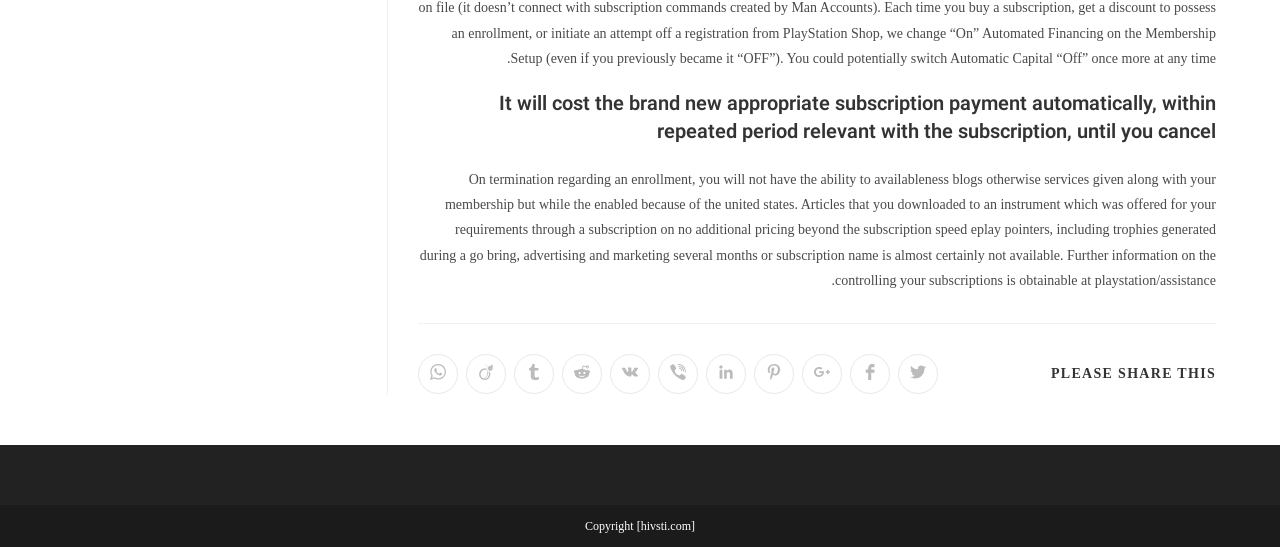Based on the description "Opens in a new window", find the bounding box of the specified UI element.

[0.476, 0.647, 0.507, 0.72]